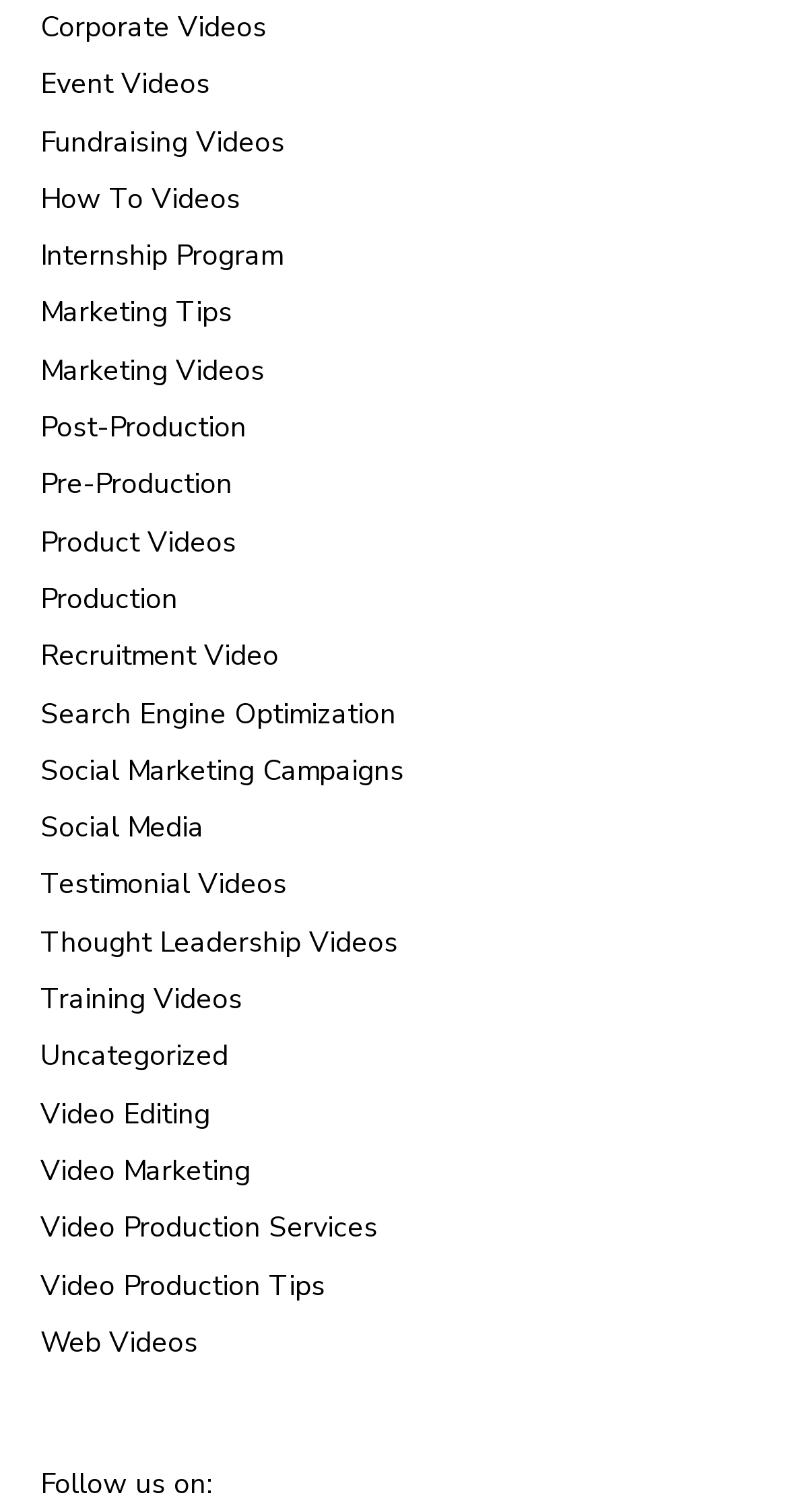How many characters are in the text 'Follow us on:'?
Using the image as a reference, answer the question with a short word or phrase.

11